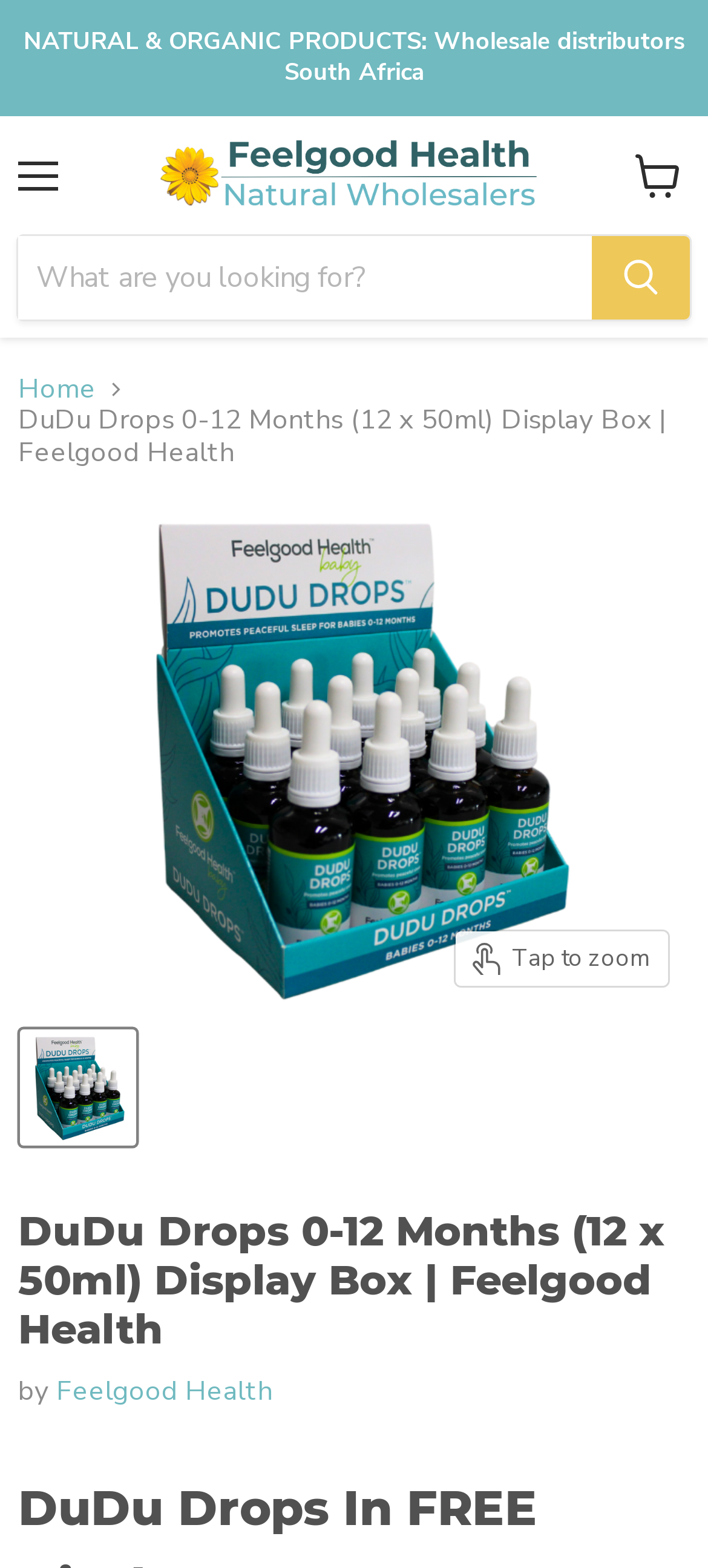Provide a thorough description of the webpage's content and layout.

The webpage is about wholesale orders for DuDu Drops, a homeopathic product for babies. At the top, there is a header section with a static text "NATURAL & ORGANIC PRODUCTS: Wholesale distributors South Africa" and a menu button. Below the header, there is a search bar with a text box and a search button, allowing users to search for products.

On the top right, there is a link to view the cart, accompanied by a small image. Below the search bar, there is a navigation section with breadcrumbs, showing the current page's location in the website's hierarchy. The breadcrumbs include a link to the home page and a static text indicating the current page's title.

The main content of the page is a product display section, featuring an image of the DuDu Drops product in a display box. The image is large and takes up most of the page's width. Below the image, there is a button to zoom in on the image. On the right side of the image, there is a smaller thumbnail image of the product, which is also a button.

At the bottom of the page, there is a heading with the product title, followed by a static text "by" and a link to the manufacturer, Feelgood Health. Overall, the page is focused on showcasing the DuDu Drops product and providing a clear call-to-action for wholesale orders.